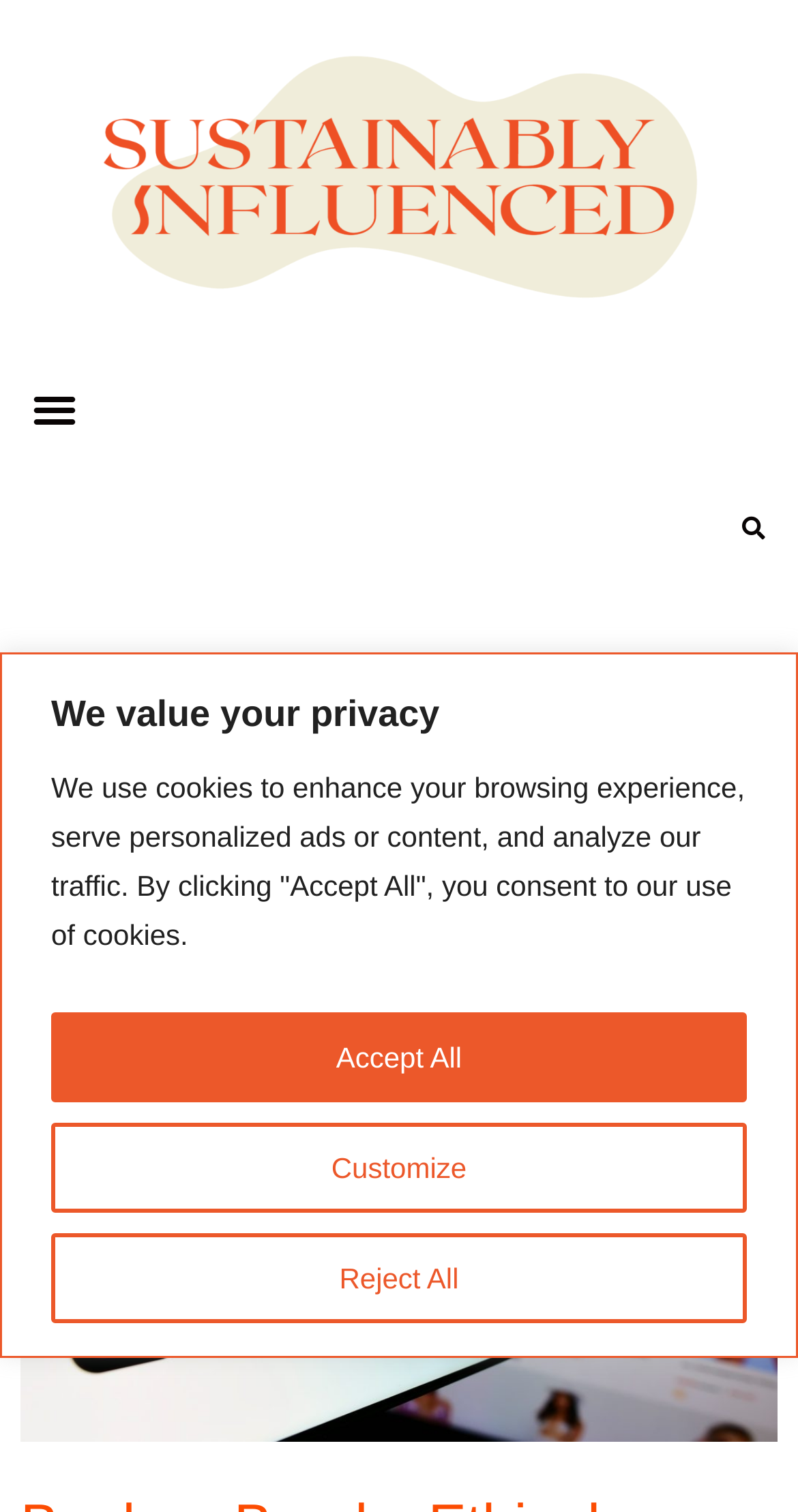Based on the image, give a detailed response to the question: What is the purpose of the search bar?

The search bar is located at the top of the page and allows users to search for specific content within the website, such as articles or topics related to sustainable living.